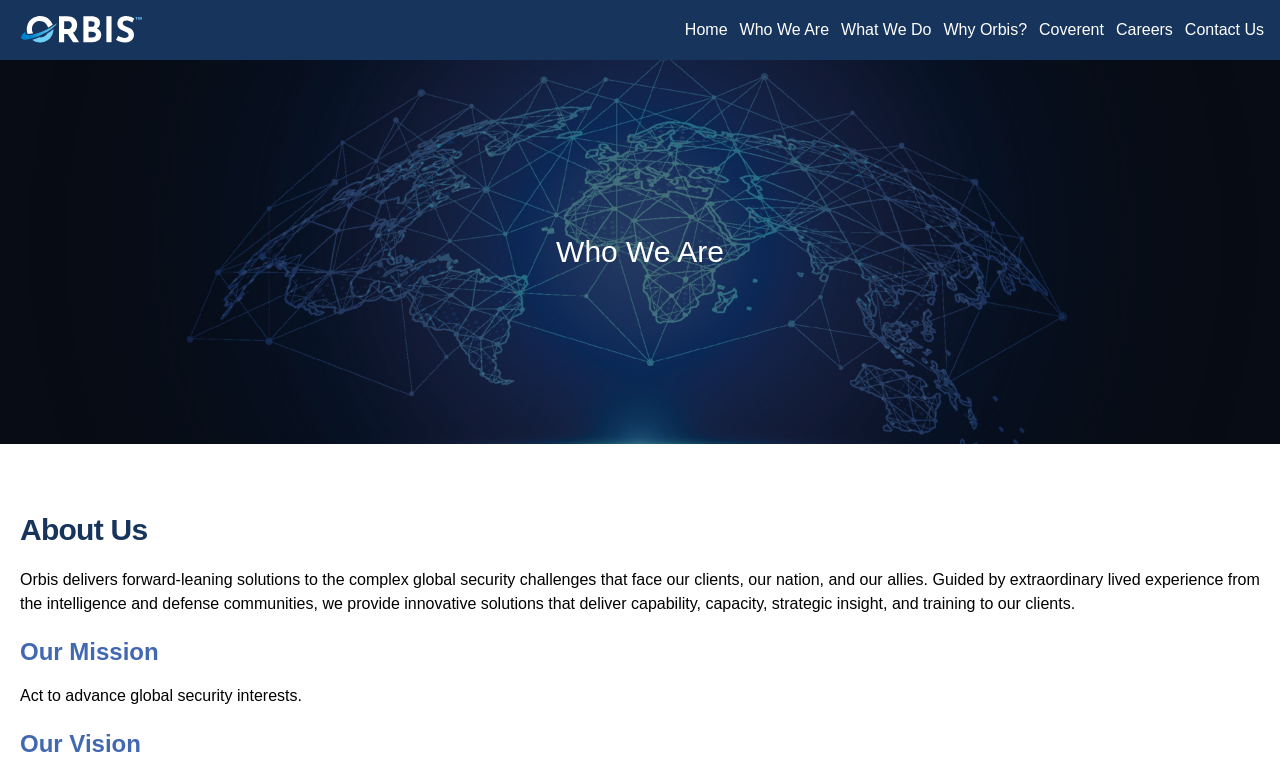Create a detailed narrative of the webpage’s visual and textual elements.

The webpage is about Orbis, a company that provides specialized services to government and commercial clients. At the top left of the page, there is a link with no text. To the right of this link, there is a navigation menu with seven links: Home, Who We Are, What We Do, Why Orbis?, Coverent, Careers, and Contact Us. These links are aligned horizontally and take up about half of the page's width.

Below the navigation menu, there is a section with a heading "About Us" at the top left. This section contains a paragraph of text that describes Orbis' mission and values, stating that they deliver forward-leaning solutions to complex global security challenges. 

To the left of this section, there is a smaller section with a heading "Who We Are" and a brief description. Below the "About Us" section, there are two more sections with headings "Our Mission" and "Our Vision", each containing a brief statement about Orbis' goals and objectives. These sections are stacked vertically and take up about half of the page's height.